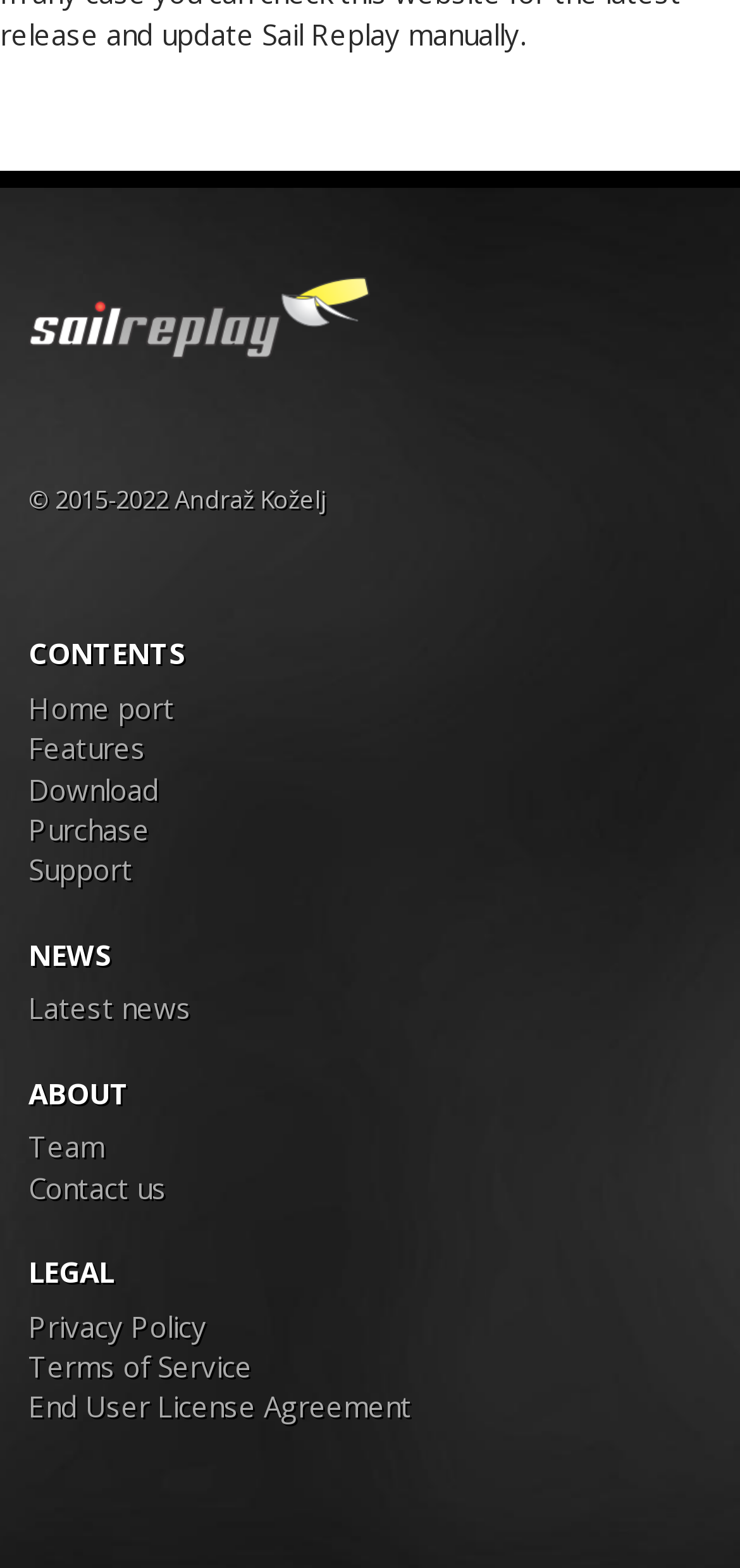Please determine the bounding box coordinates of the element's region to click for the following instruction: "contact us".

[0.038, 0.745, 0.226, 0.769]